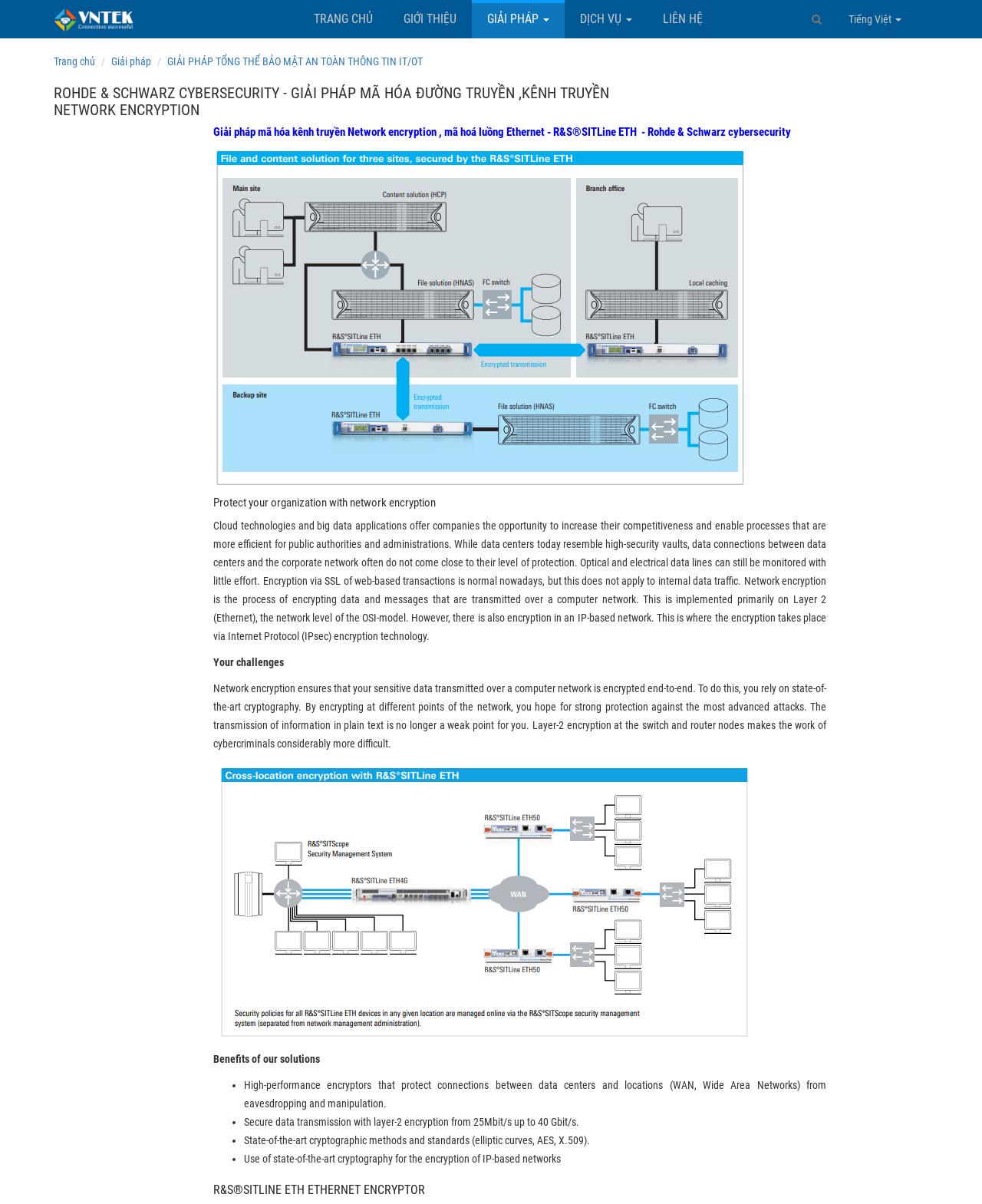Identify and extract the main heading from the webpage.

ROHDE & SCHWARZ CYBERSECURITY - GIẢI PHÁP MÃ HÓA ĐƯỜNG TRUYỀN ,KÊNH TRUYỀN NETWORK ENCRYPTION